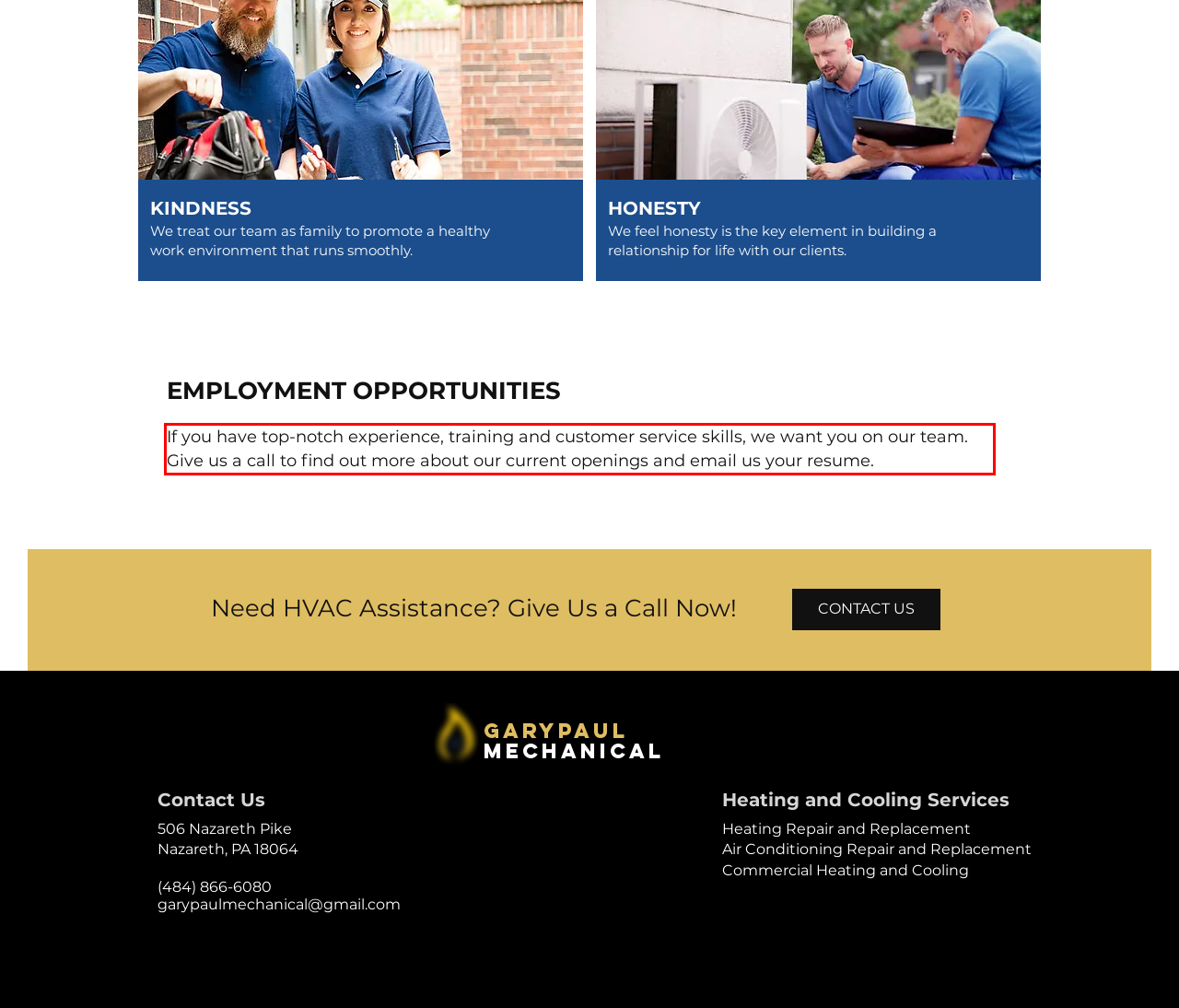Within the screenshot of the webpage, there is a red rectangle. Please recognize and generate the text content inside this red bounding box.

If you have top-notch experience, training and customer service skills, we want you on our team. Give us a call to find out more about our current openings and email us your resume.